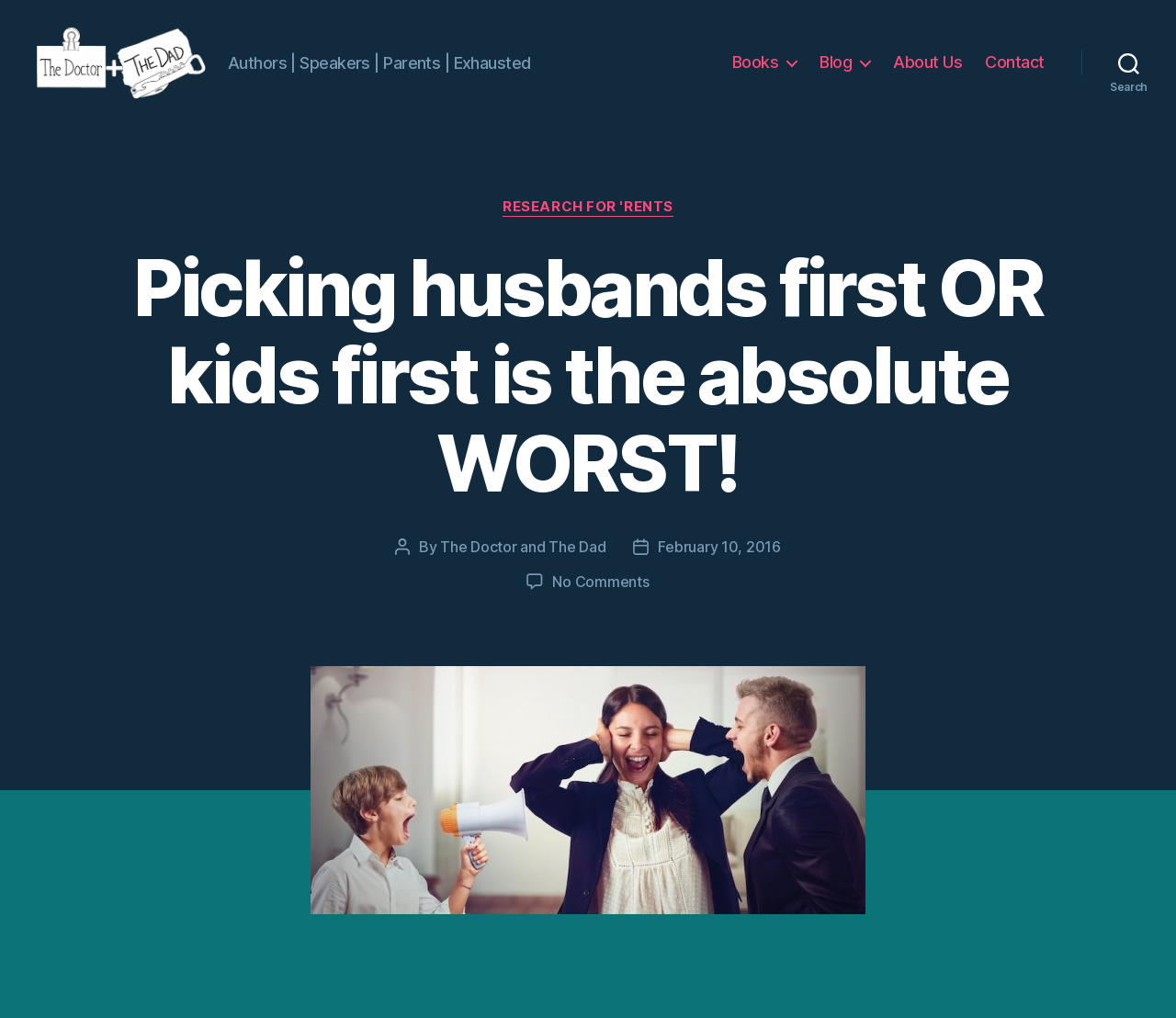Show the bounding box coordinates of the region that should be clicked to follow the instruction: "Read the 'RESEARCH FOR RENTS' article."

[0.428, 0.204, 0.572, 0.222]